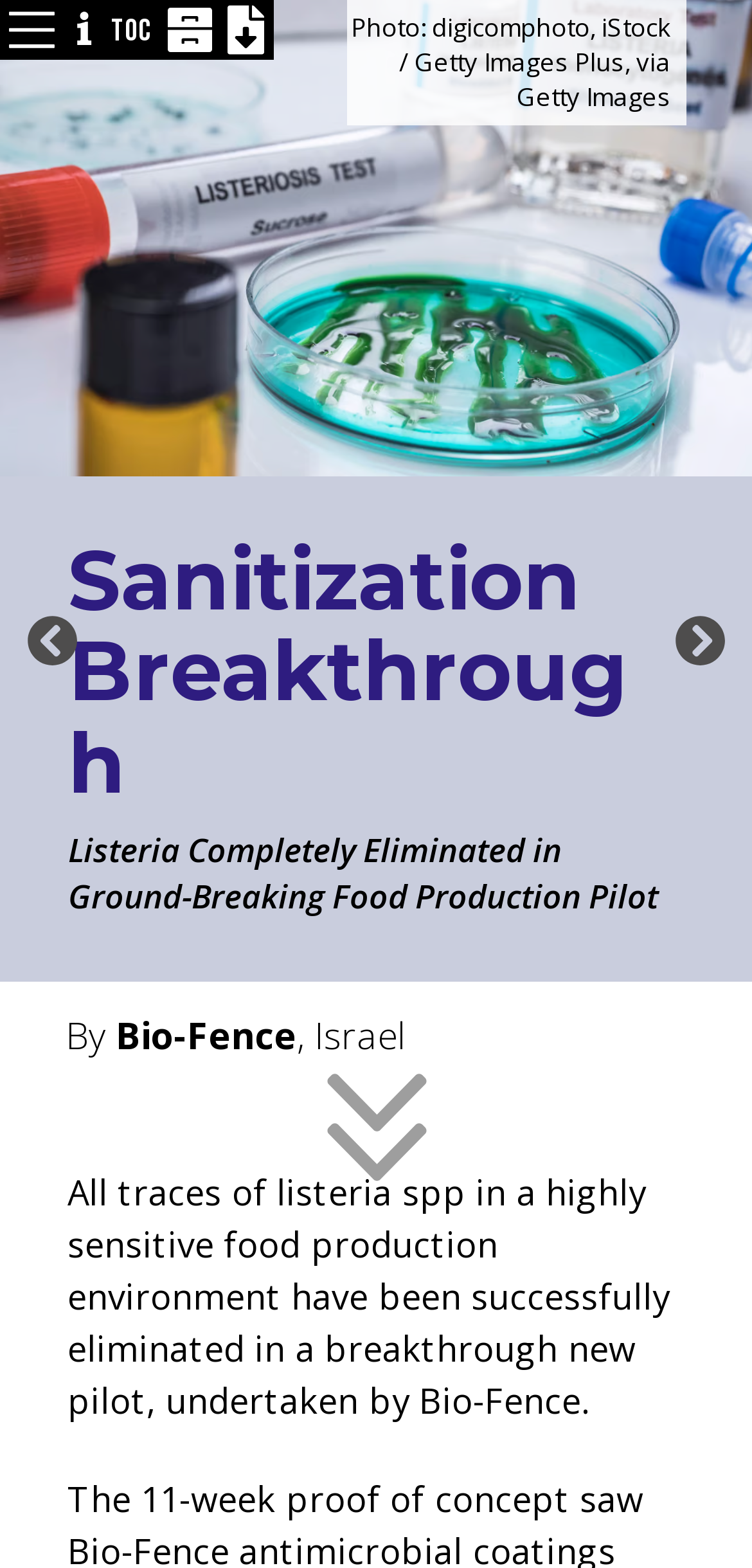Please reply with a single word or brief phrase to the question: 
What is the environment where the pilot was undertaken?

Food production